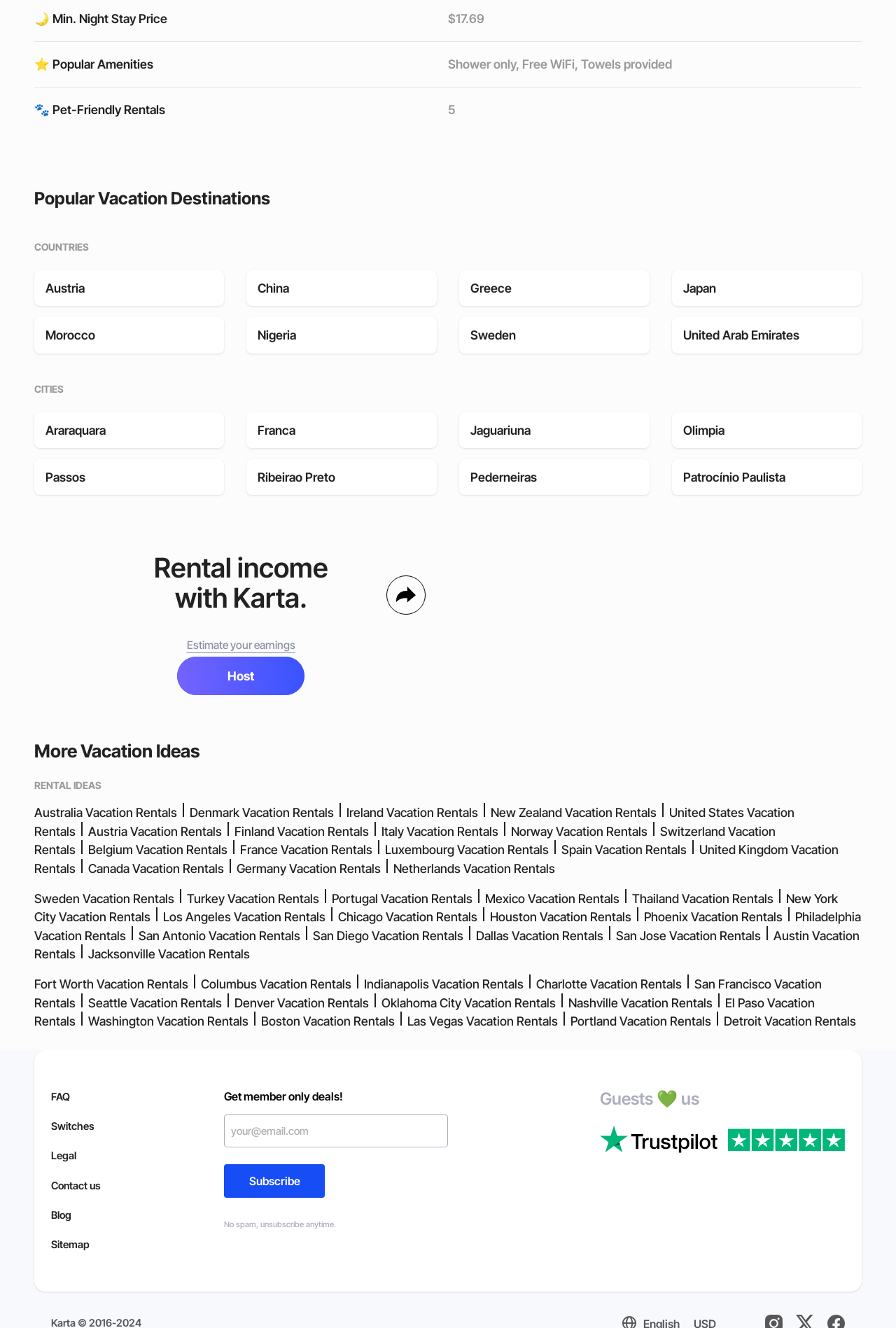Given the element description: "Subscribe", predict the bounding box coordinates of this UI element. The coordinates must be four float numbers between 0 and 1, given as [left, top, right, bottom].

[0.25, 0.877, 0.362, 0.902]